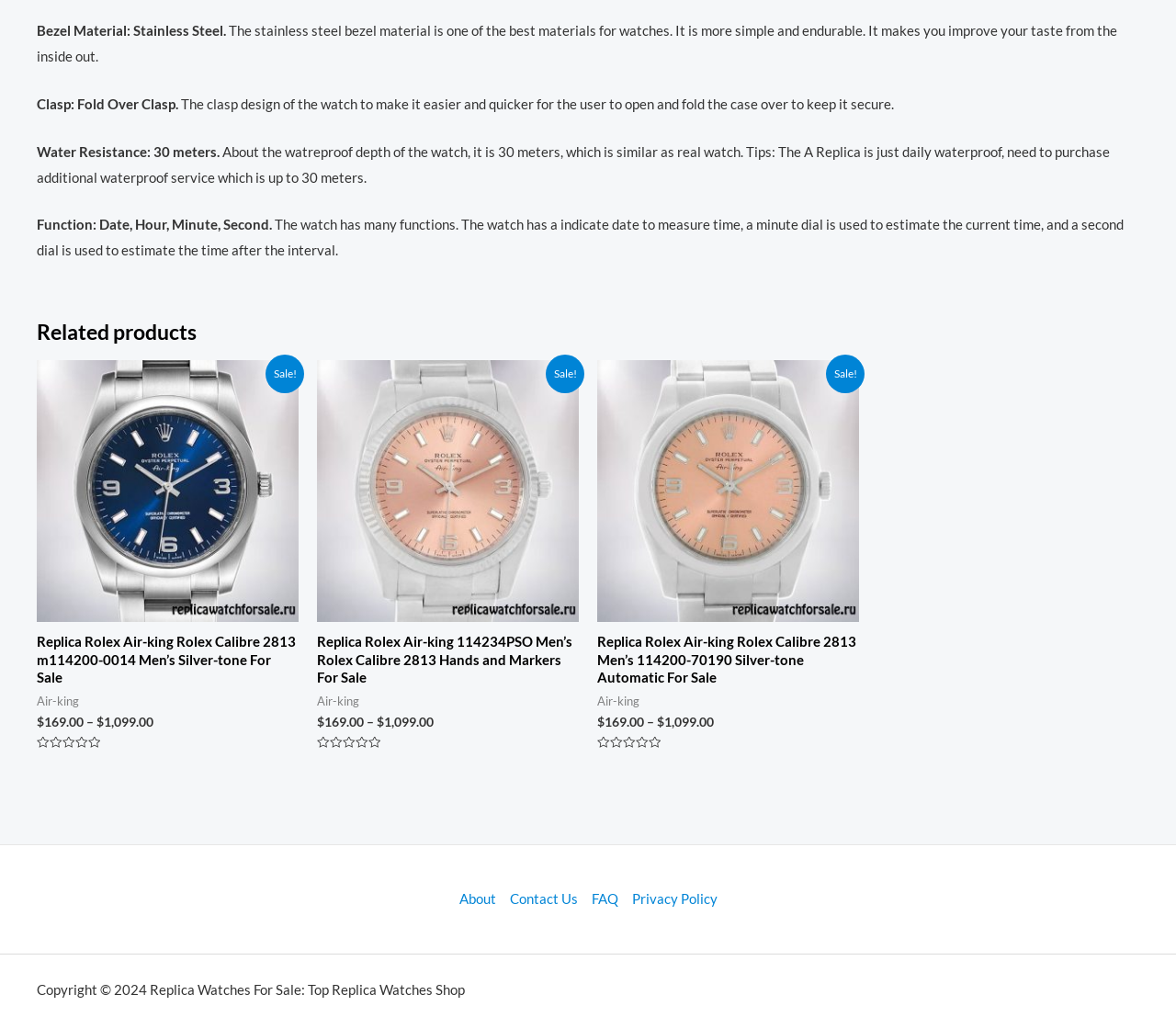Provide the bounding box coordinates for the area that should be clicked to complete the instruction: "View Replica Rolex Air-king 114234PSO Men’s Rolex Calibre 2813 Hands and Markers For Sale".

[0.27, 0.622, 0.492, 0.682]